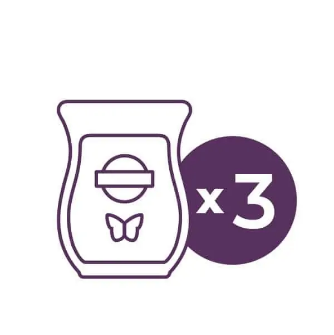What is the purpose of each Scentsy Bar?
Can you provide an in-depth and detailed response to the question?

Each bar is crafted to melt quickly and fill your space with delightful scents, contributing to an enjoyable and fragrant environment, which implies that the purpose of each Scentsy Bar is to fill the space with delightful scents.